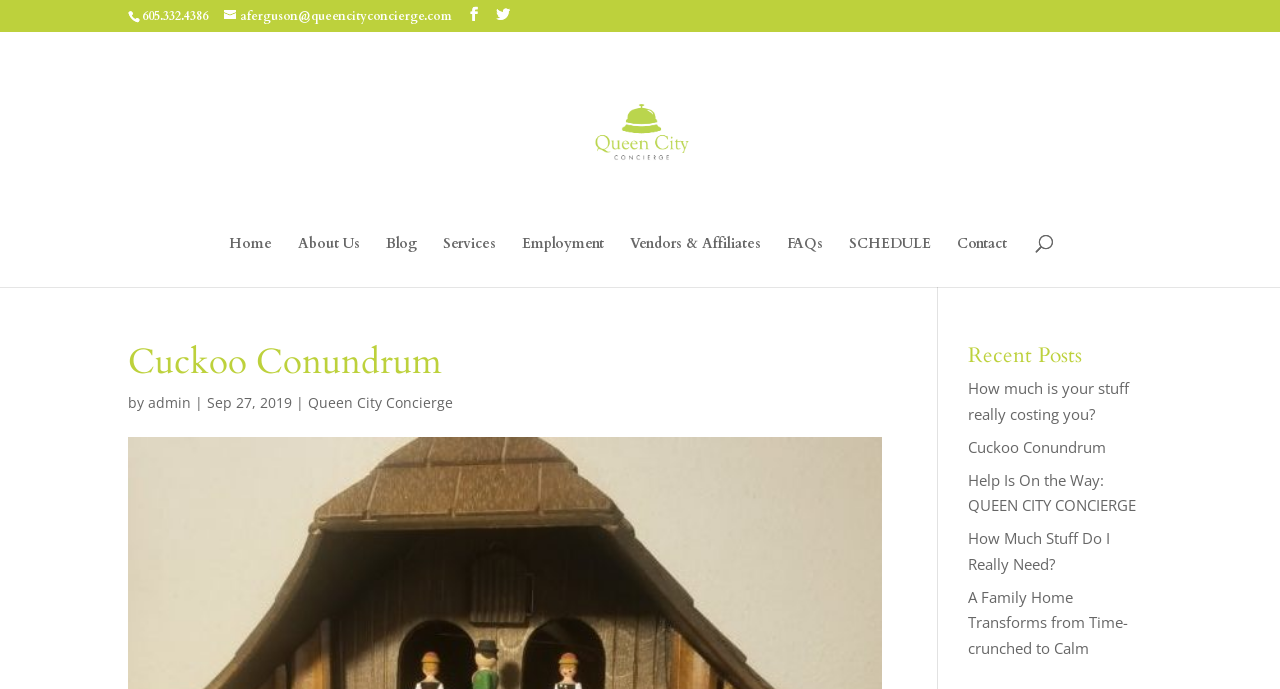Could you provide the bounding box coordinates for the portion of the screen to click to complete this instruction: "Visit the Home page"?

[0.179, 0.344, 0.212, 0.417]